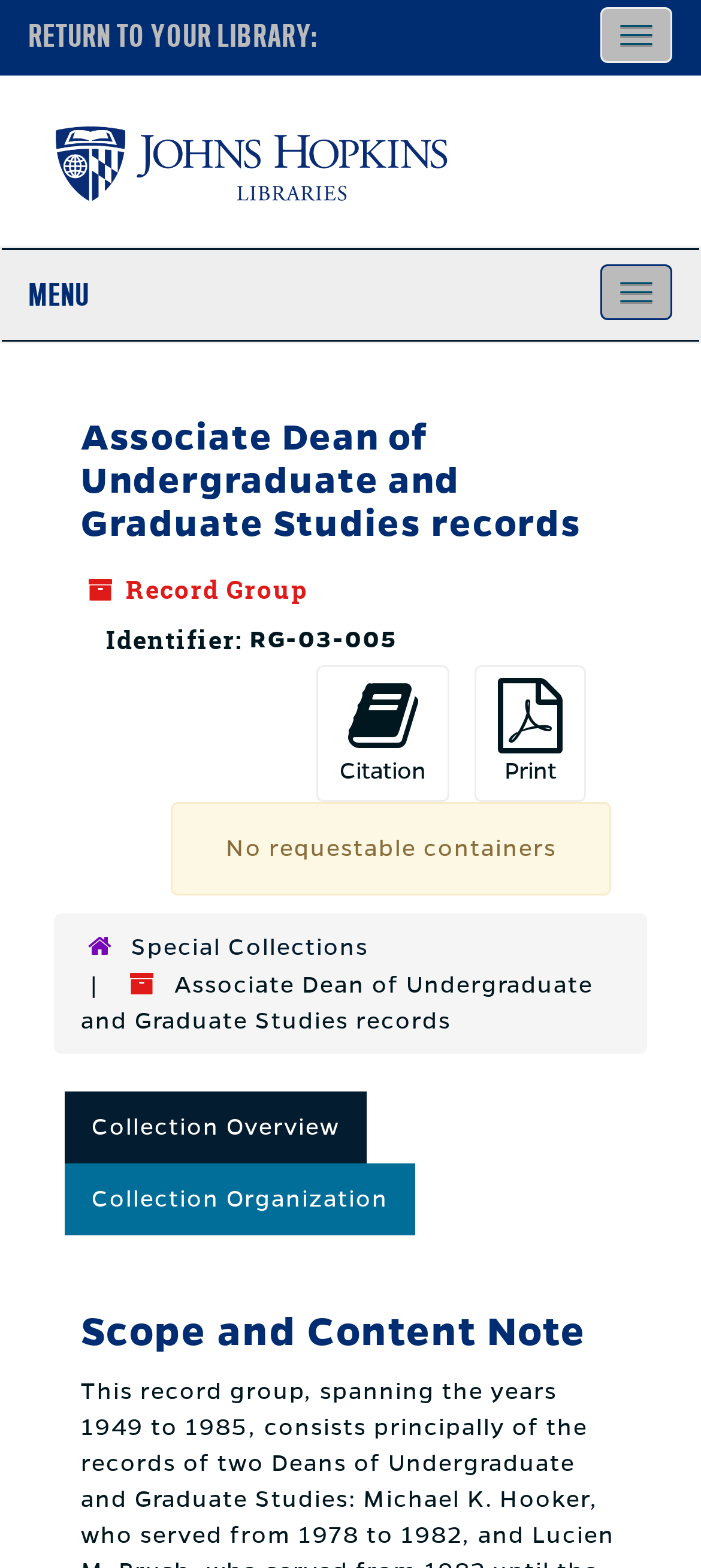Generate a thorough explanation of the webpage's elements.

The webpage is about the "Associate Dean of Undergraduate and Graduate Studies records" collection at the Johns Hopkins University Libraries Archives. 

At the top of the page, there is a site-level navigation section that spans the entire width of the page. Within this section, there is a "RETURN TO YOUR LIBRARY:" text on the left side, and a "Toggle navigation" button on the right side. 

Below the site-level navigation, there is an application-level navigation section that also spans the entire width of the page. This section contains a "MENU" text on the left side, and another "Toggle navigation" button on the right side.

The main content of the page starts with a heading that displays the title of the collection. Below the heading, there is a "Record Group" text, followed by an "Identifier:" label and its corresponding value "RG-03-005". 

On the right side of the page, there is a "Page Actions" section that contains two buttons: "Citation" and "Print". Below this section, there is a "No requestable containers" text.

The page also has a hierarchical navigation section that spans about 85% of the page width. This section contains a "Special Collections" link, followed by the collection title again. 

Further down the page, there are three links: "Collection Overview", "Collection Organization", and a heading "Scope and Content Note".